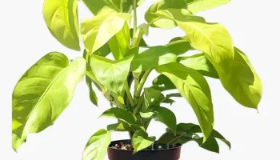What type of sunlight does the plant prefer?
Using the information from the image, provide a comprehensive answer to the question.

According to the caption, the Philodendron Ceylon Golden thrives in a variety of indoor settings and prefers bright, indirect sunlight, making it an excellent choice for both novice and experienced plant enthusiasts.